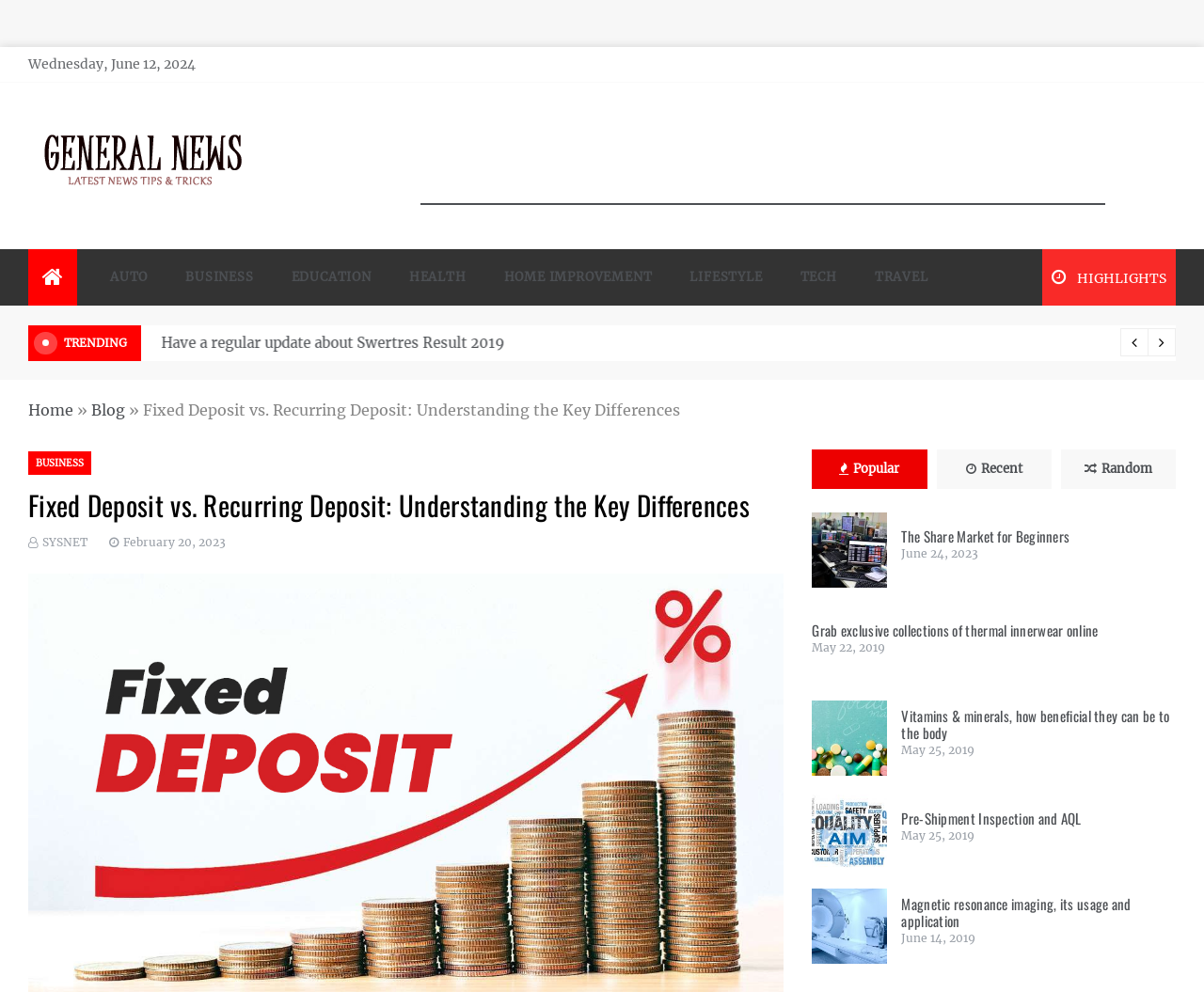Please indicate the bounding box coordinates of the element's region to be clicked to achieve the instruction: "Click on the 'BUSINESS' link". Provide the coordinates as four float numbers between 0 and 1, i.e., [left, top, right, bottom].

[0.138, 0.251, 0.226, 0.308]